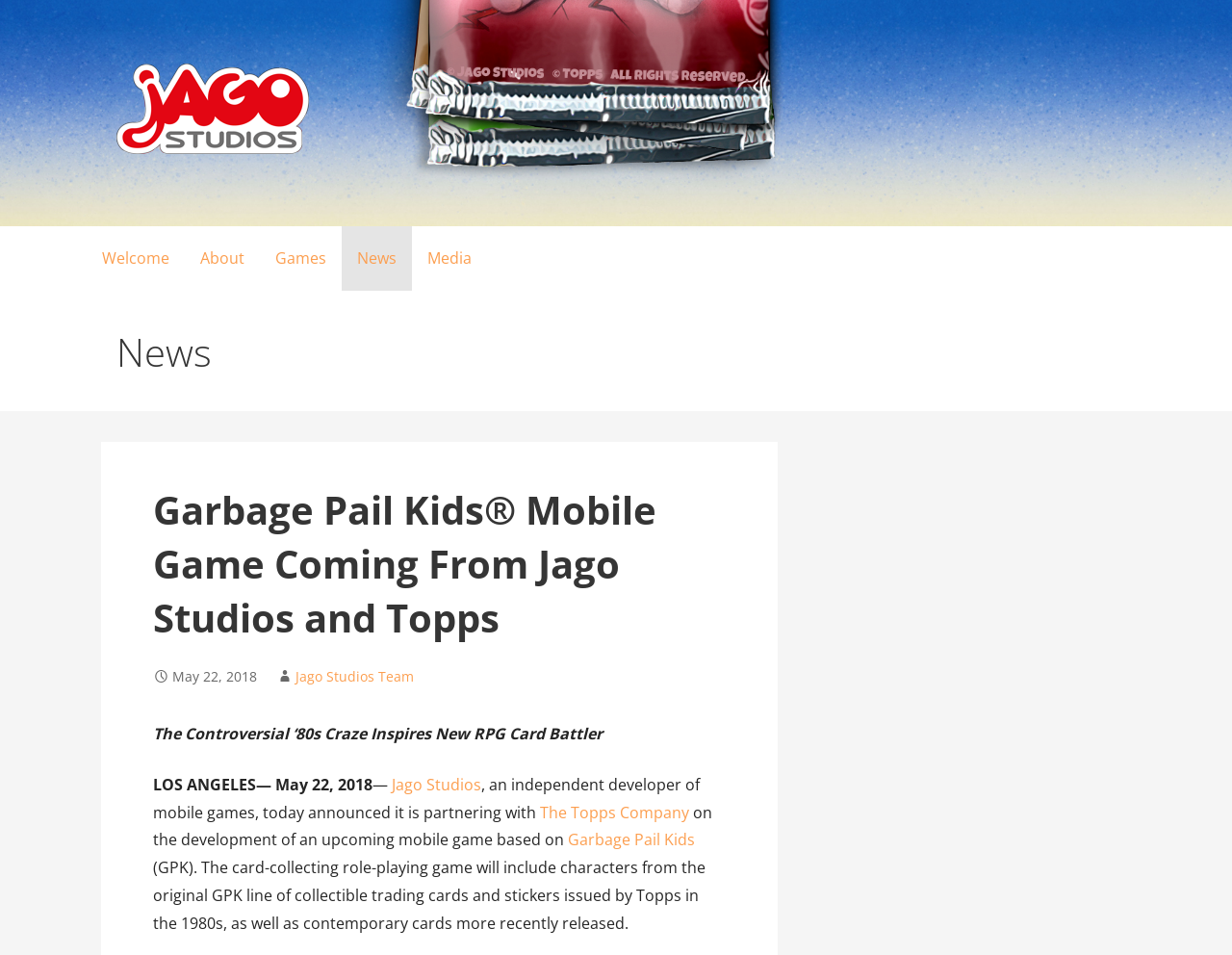Using the webpage screenshot, find the UI element described by About. Provide the bounding box coordinates in the format (top-left x, top-left y, bottom-right x, bottom-right y), ensuring all values are floating point numbers between 0 and 1.

[0.15, 0.237, 0.211, 0.304]